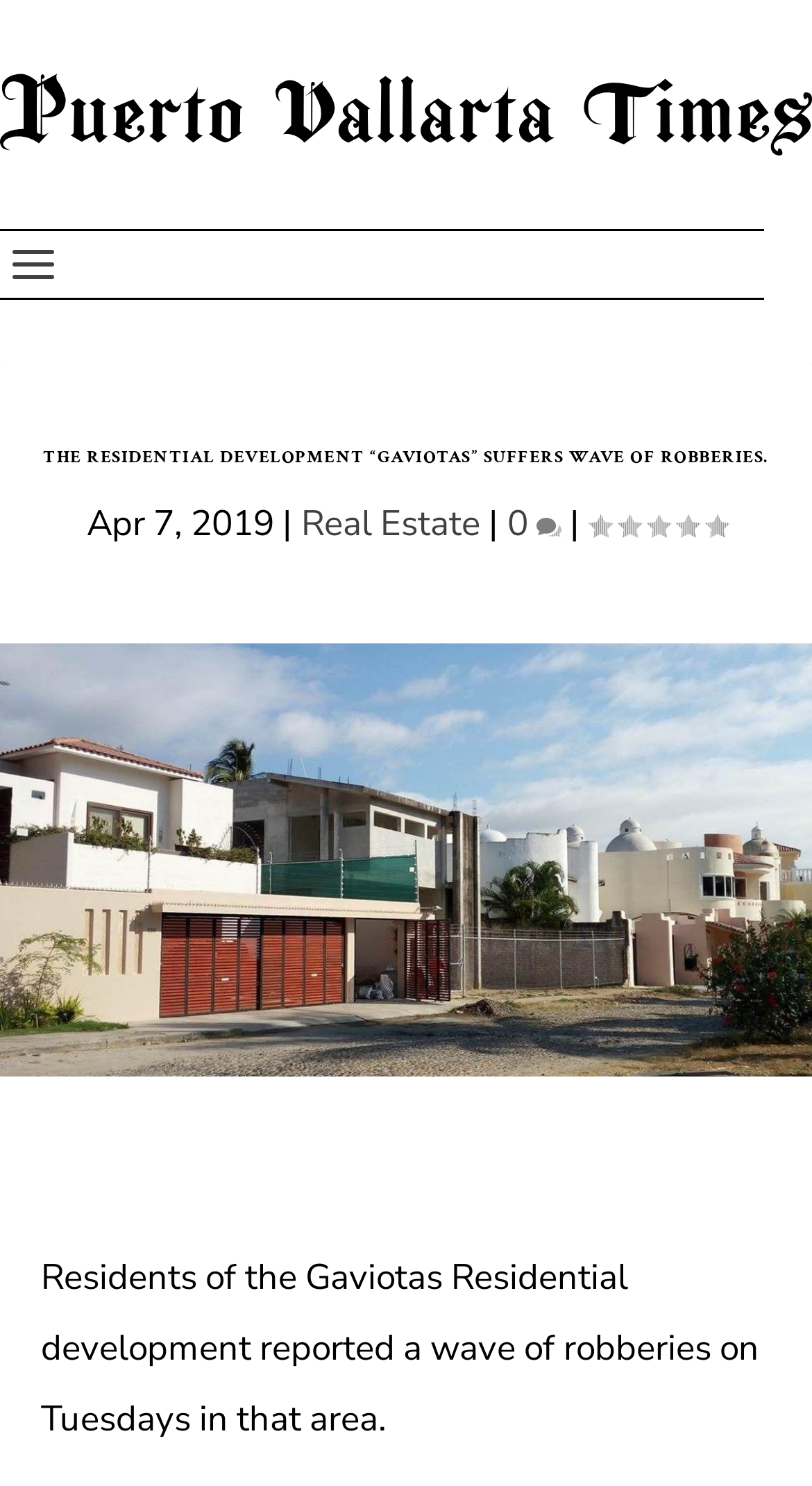Using the element description provided, determine the bounding box coordinates in the format (top-left x, top-left y, bottom-right x, bottom-right y). Ensure that all values are floating point numbers between 0 and 1. Element description: Instagram

None